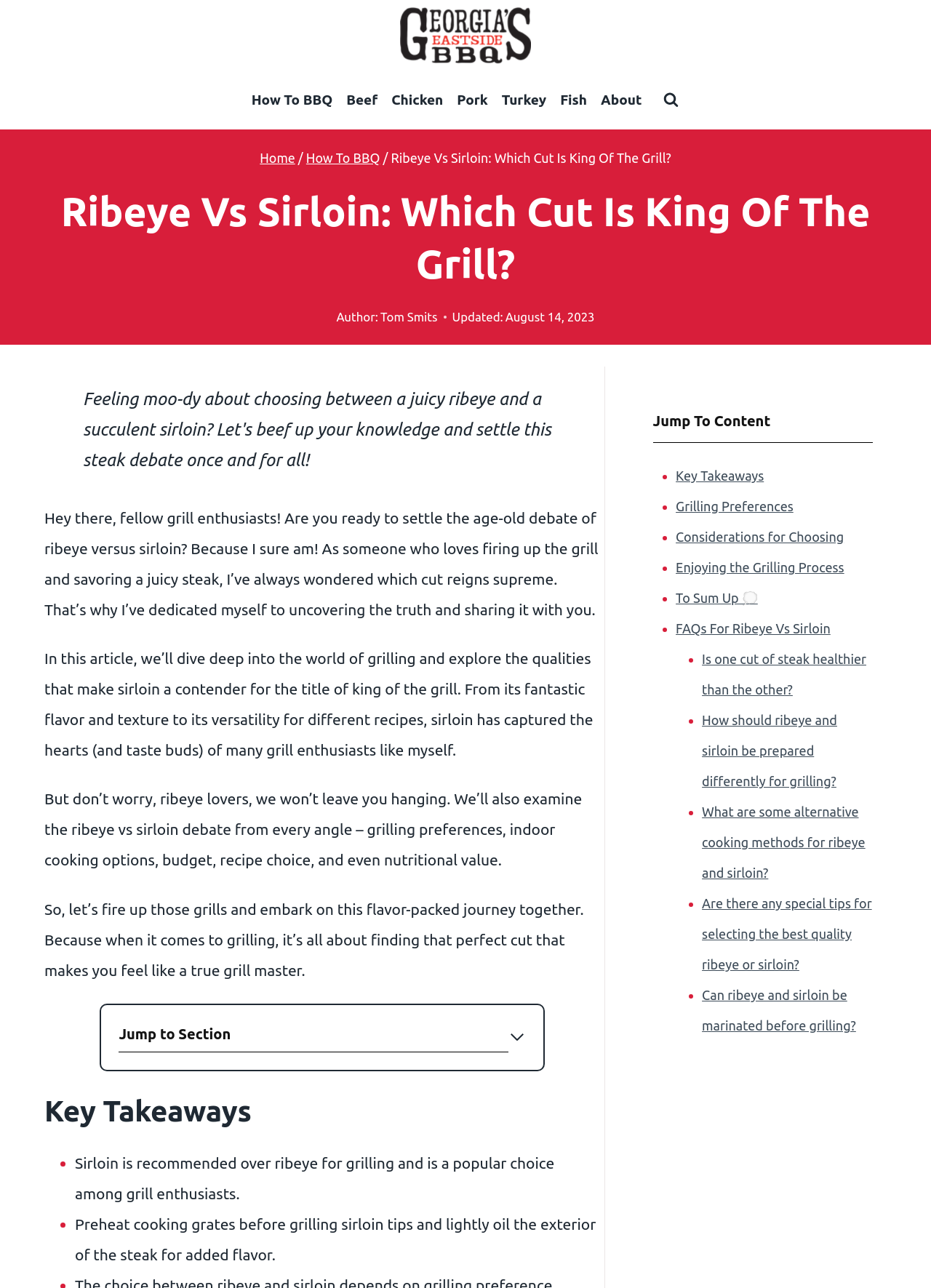What is the function of the 'Scroll to top' button?
Give a thorough and detailed response to the question.

I inferred the function of the 'Scroll to top' button by looking at its position at the bottom of the page and its label, which suggests that it allows users to quickly scroll back to the top of the page.